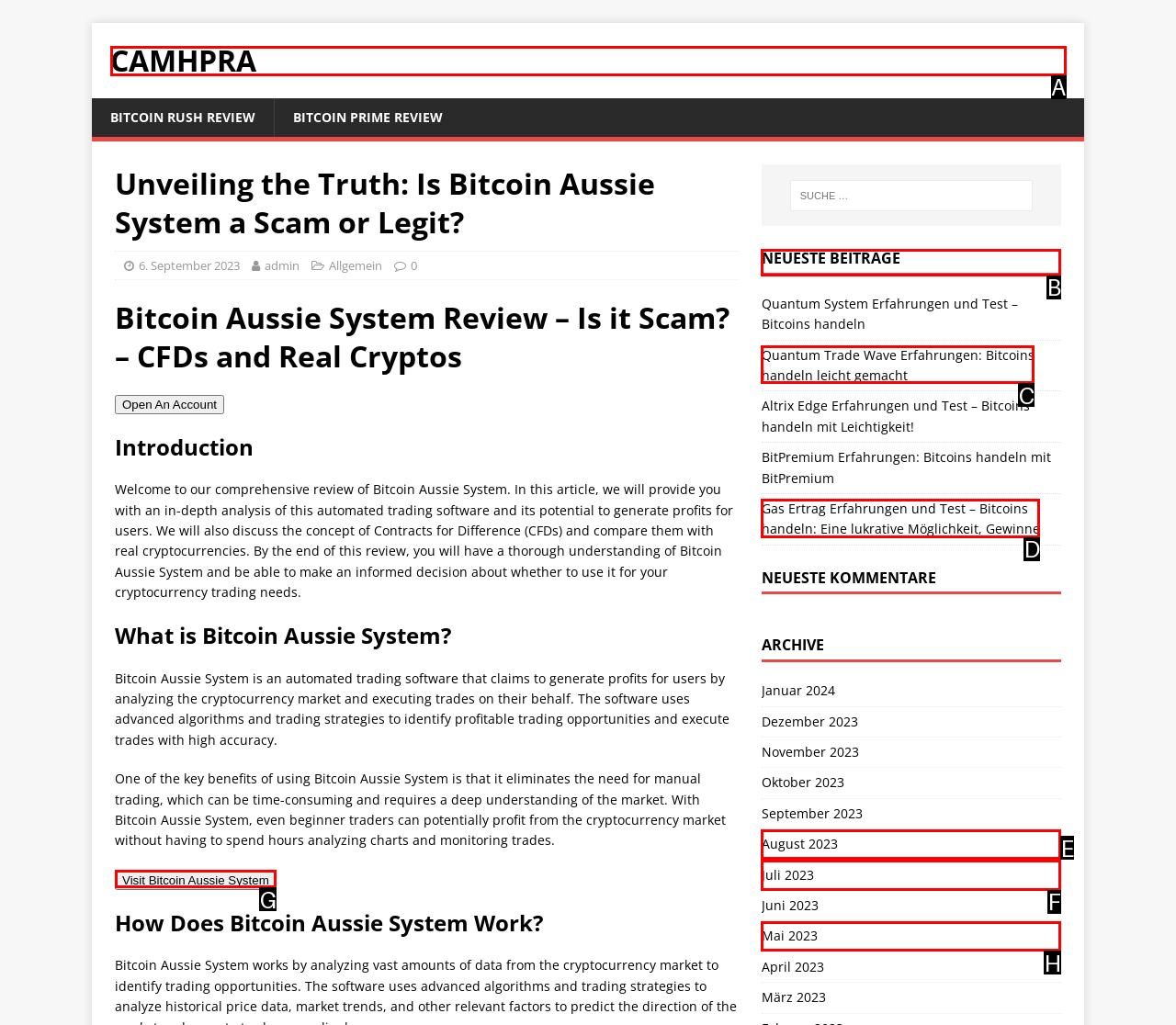Choose the letter that corresponds to the correct button to accomplish the task: Check the 'NEUESTE BEITRÄGE'
Reply with the letter of the correct selection only.

B